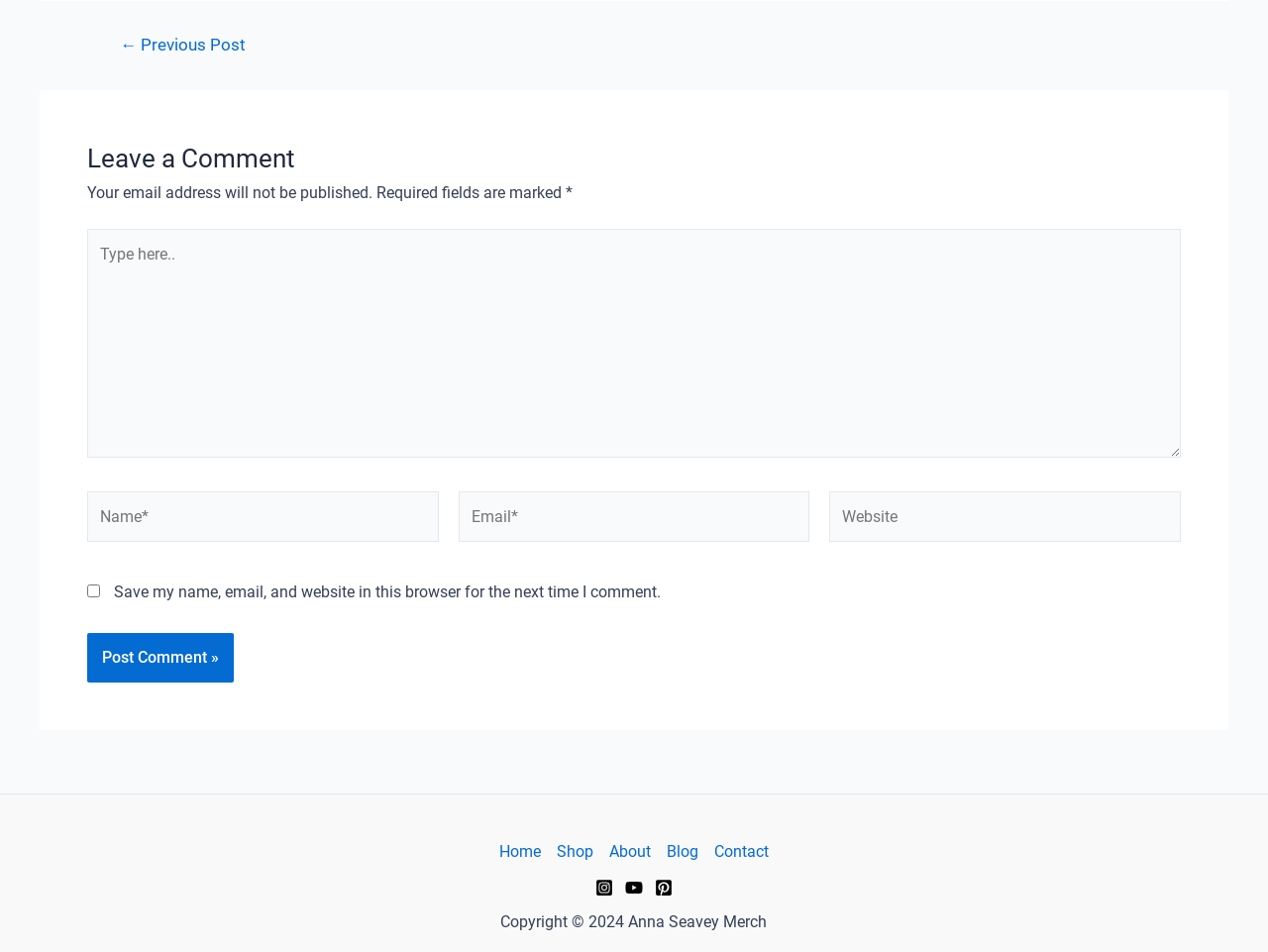Point out the bounding box coordinates of the section to click in order to follow this instruction: "Click the Post Comment button".

[0.069, 0.665, 0.184, 0.717]